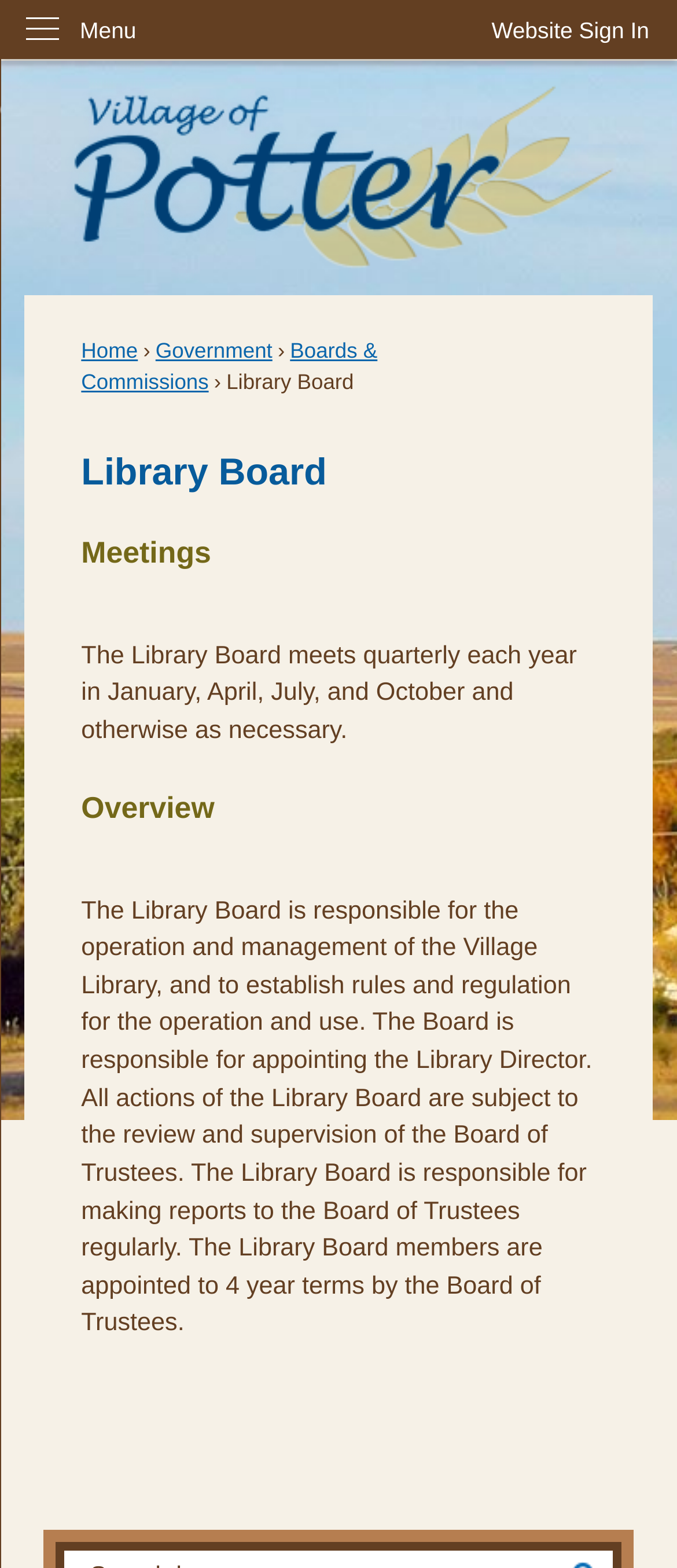Can you give a detailed response to the following question using the information from the image? How often does the Library Board meet?

I found this answer by reading the text 'The Library Board meets quarterly each year in January, April, July, and October and otherwise as necessary.' which explicitly states the frequency of the Library Board's meetings.